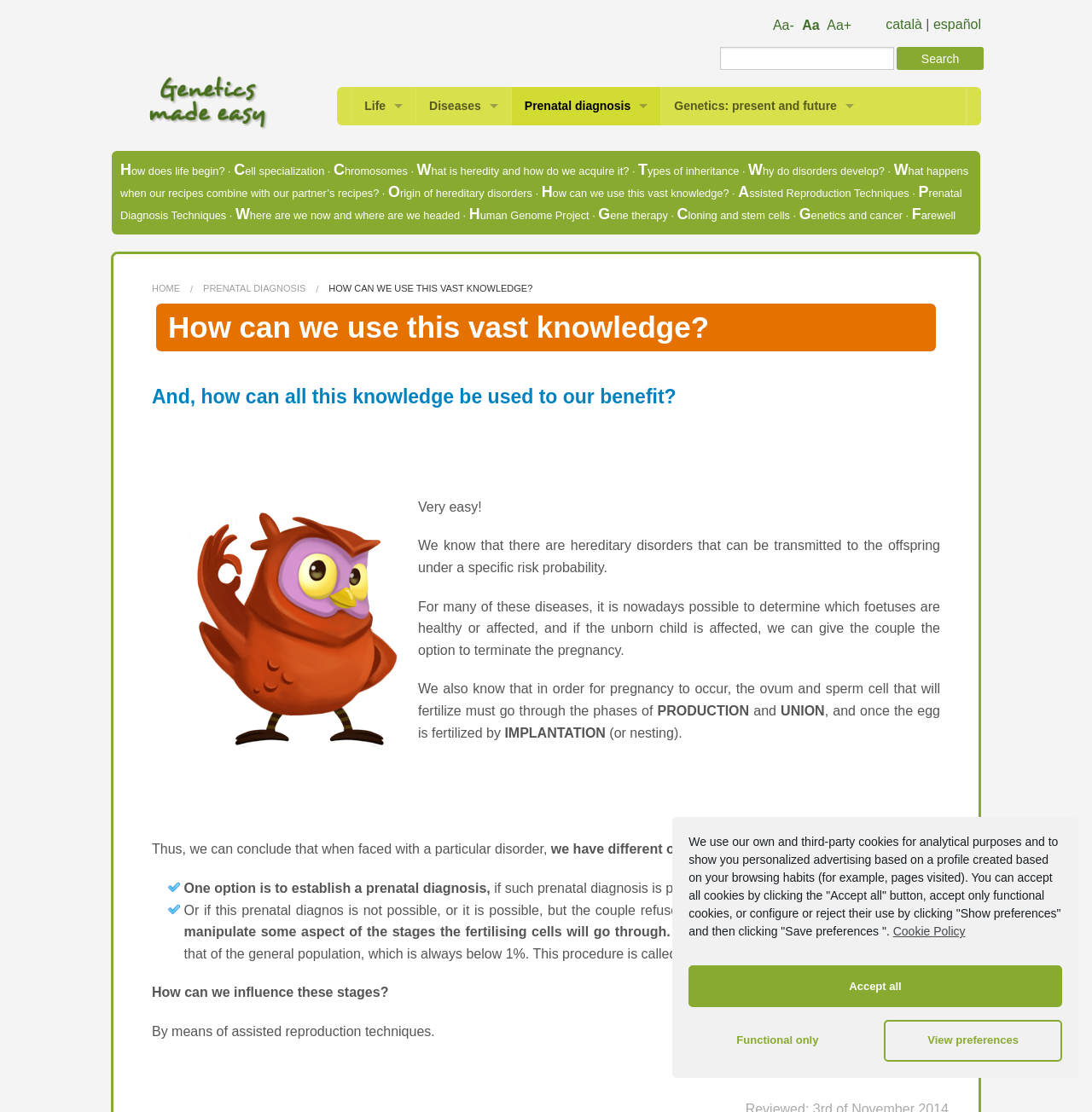Please pinpoint the bounding box coordinates for the region I should click to adhere to this instruction: "Check Internet Speed Test".

None